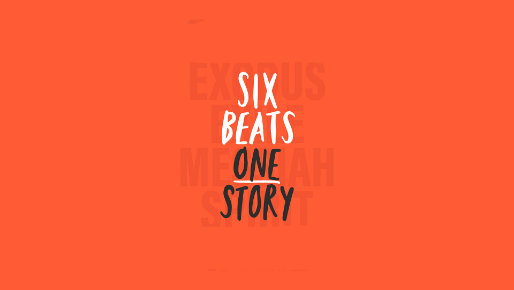Give an in-depth description of what is happening in the image.

This vibrant image features the bold and striking text "SIX BEATS ONE STORY" prominently displayed against a bright orange background. The phrase is artistically designed, emphasizing the word "BEATS" with a different font style, creating visual interest. In the background, faint text appears to reference "EXODUS," adding depth and context to the overall message, which likely ties into themes of storytelling and narratives, particularly in a biblical context. This image encapsulates the essence of a creative interpretation of biblical stories, aimed at engaging viewers and inviting them to explore deeper themes presented by Dai Woolridge in "The Bible In Four Minutes."